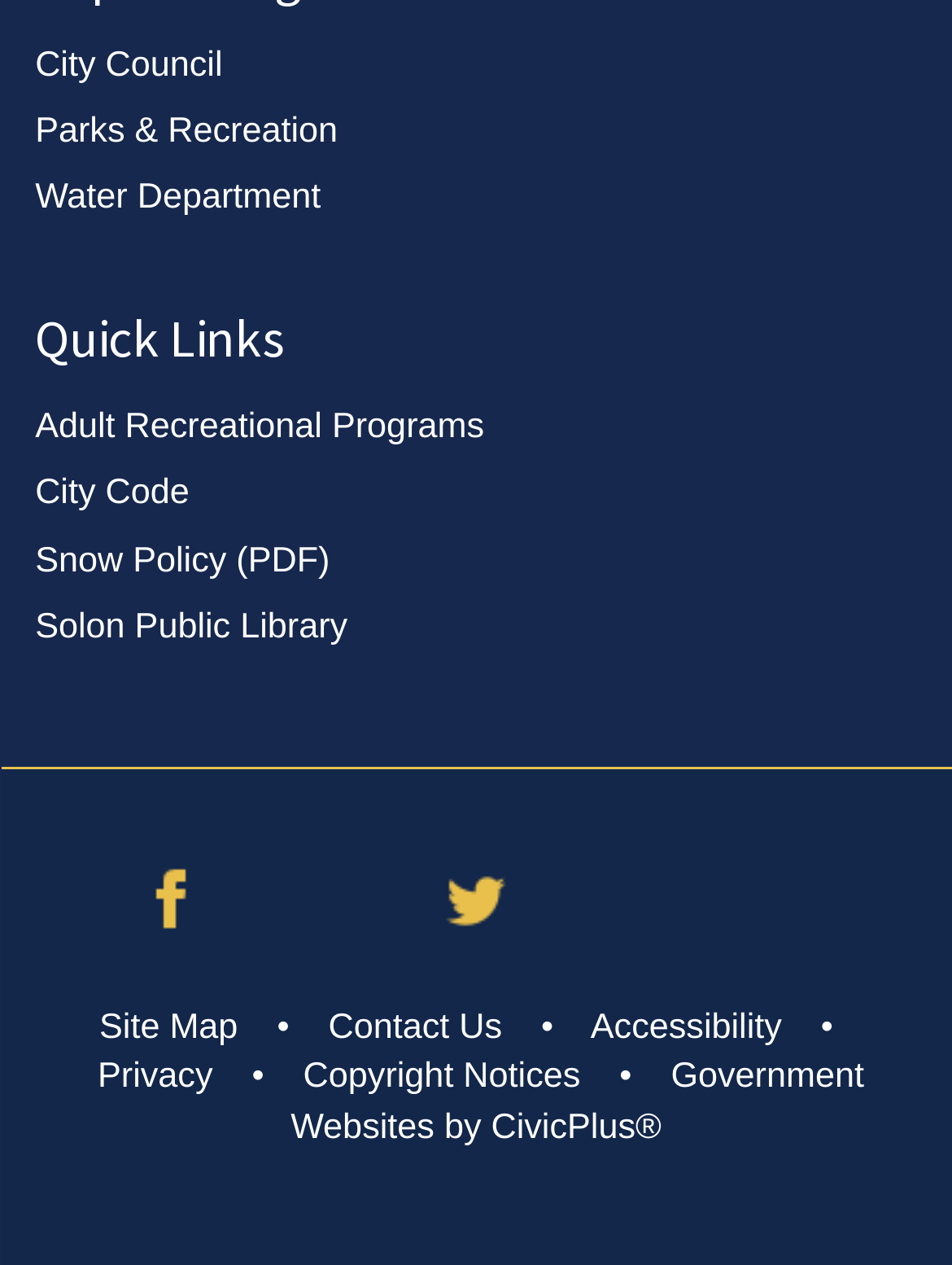Respond with a single word or phrase to the following question: How many regions are there on the webpage?

3